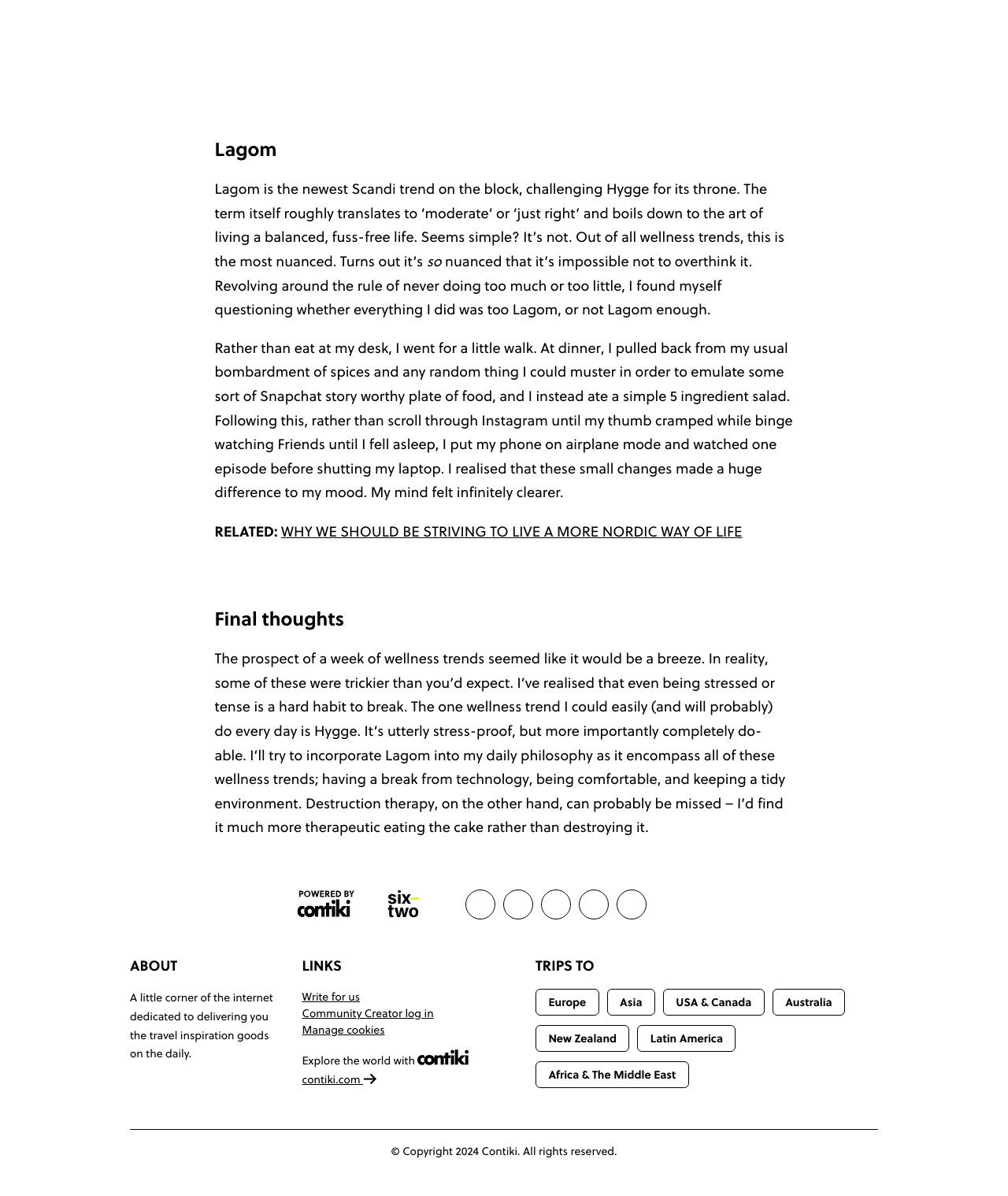Please find the bounding box for the UI element described by: "USA & Canada".

[0.658, 0.827, 0.758, 0.849]